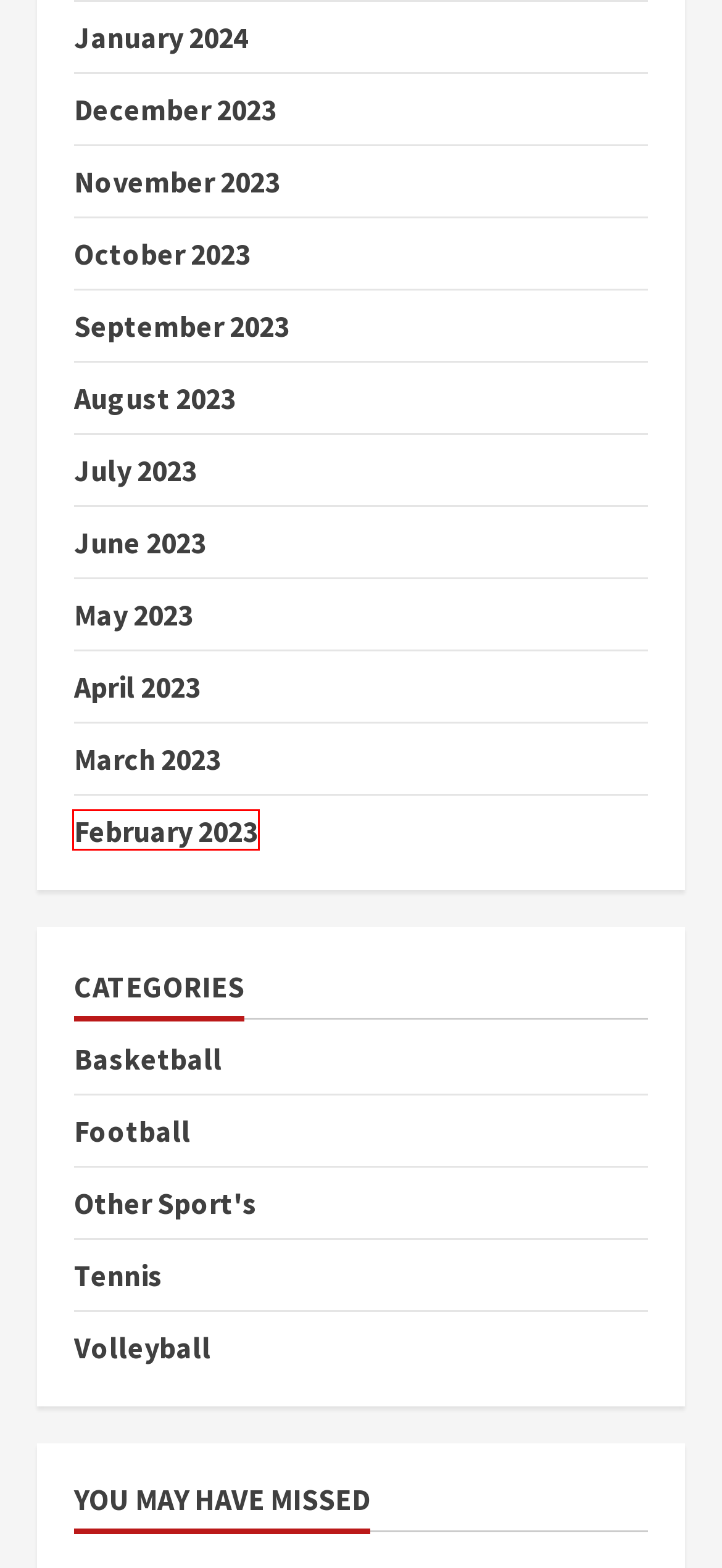You are given a screenshot of a webpage with a red bounding box around an element. Choose the most fitting webpage description for the page that appears after clicking the element within the red bounding box. Here are the candidates:
A. August 2023 - Blue Lemur Clothing
B. October 2023 - Blue Lemur Clothing
C. December 2023 - Blue Lemur Clothing
D. February 2023 - Blue Lemur Clothing
E. June 2023 - Blue Lemur Clothing
F. March 2023 - Blue Lemur Clothing
G. September 2023 - Blue Lemur Clothing
H. Volleyball Archives - Blue Lemur Clothing

D